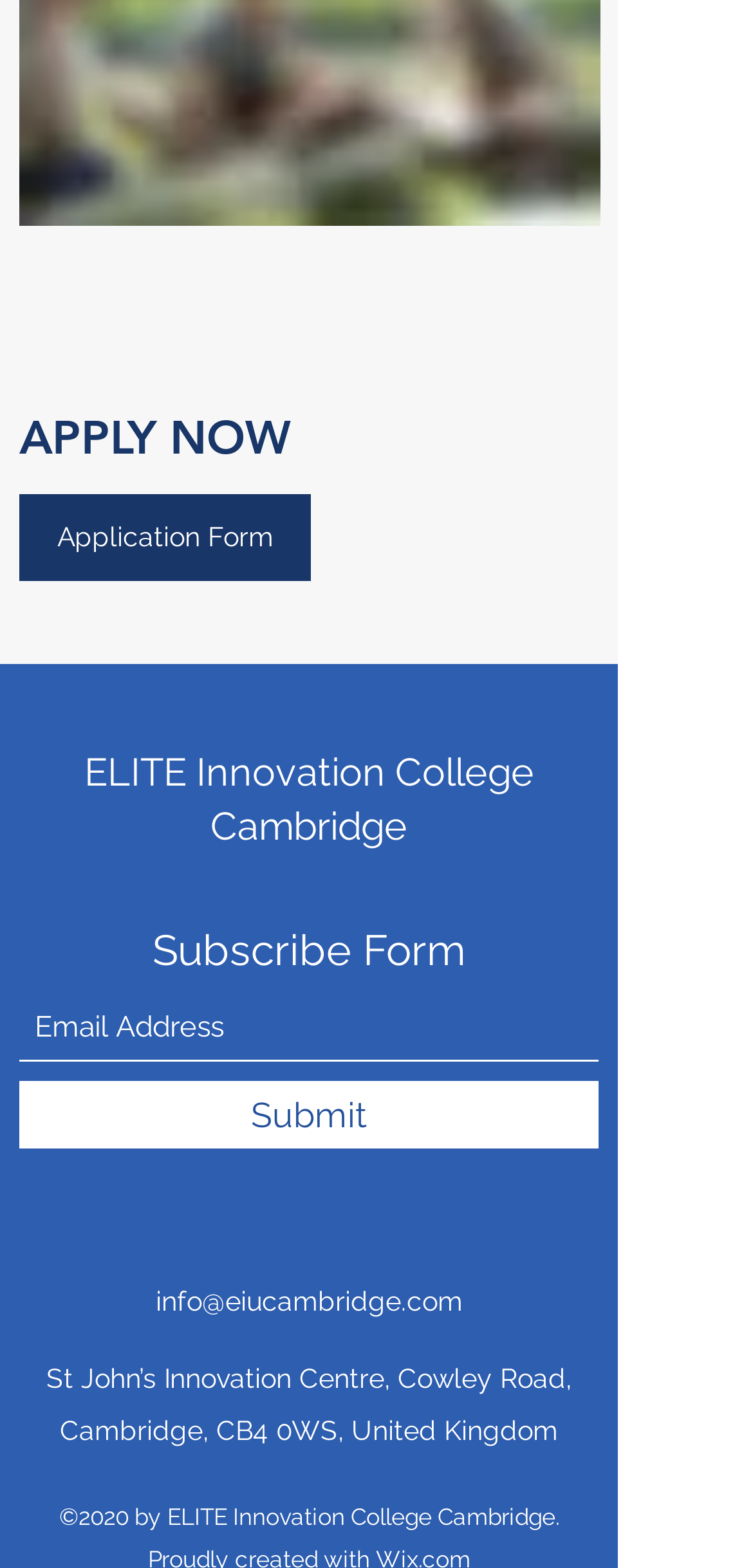What is the link to the application form?
Look at the image and respond with a one-word or short-phrase answer.

Application Form